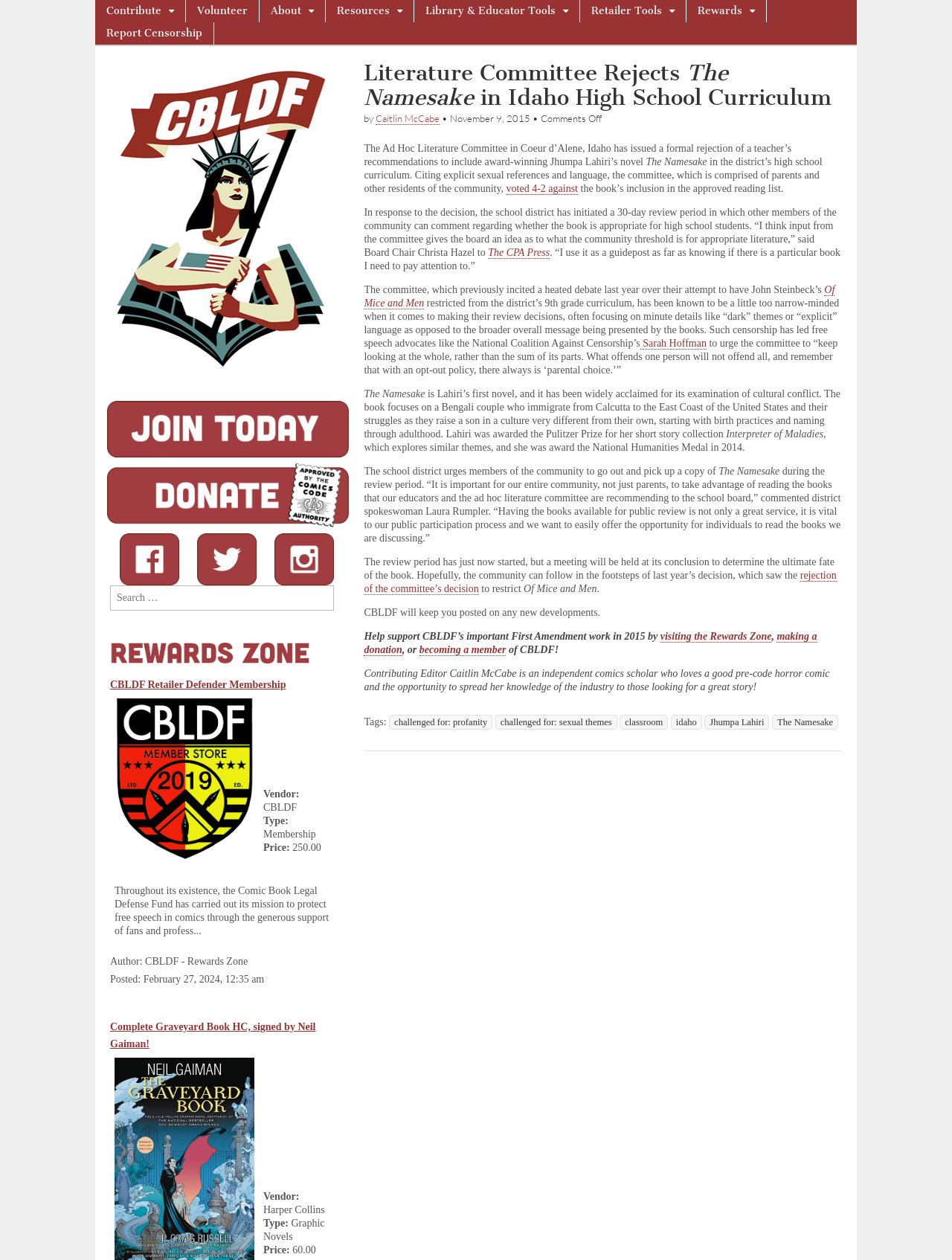Please specify the bounding box coordinates for the clickable region that will help you carry out the instruction: "Visit the Regenerative Medicine at the McGowan Institute website".

None